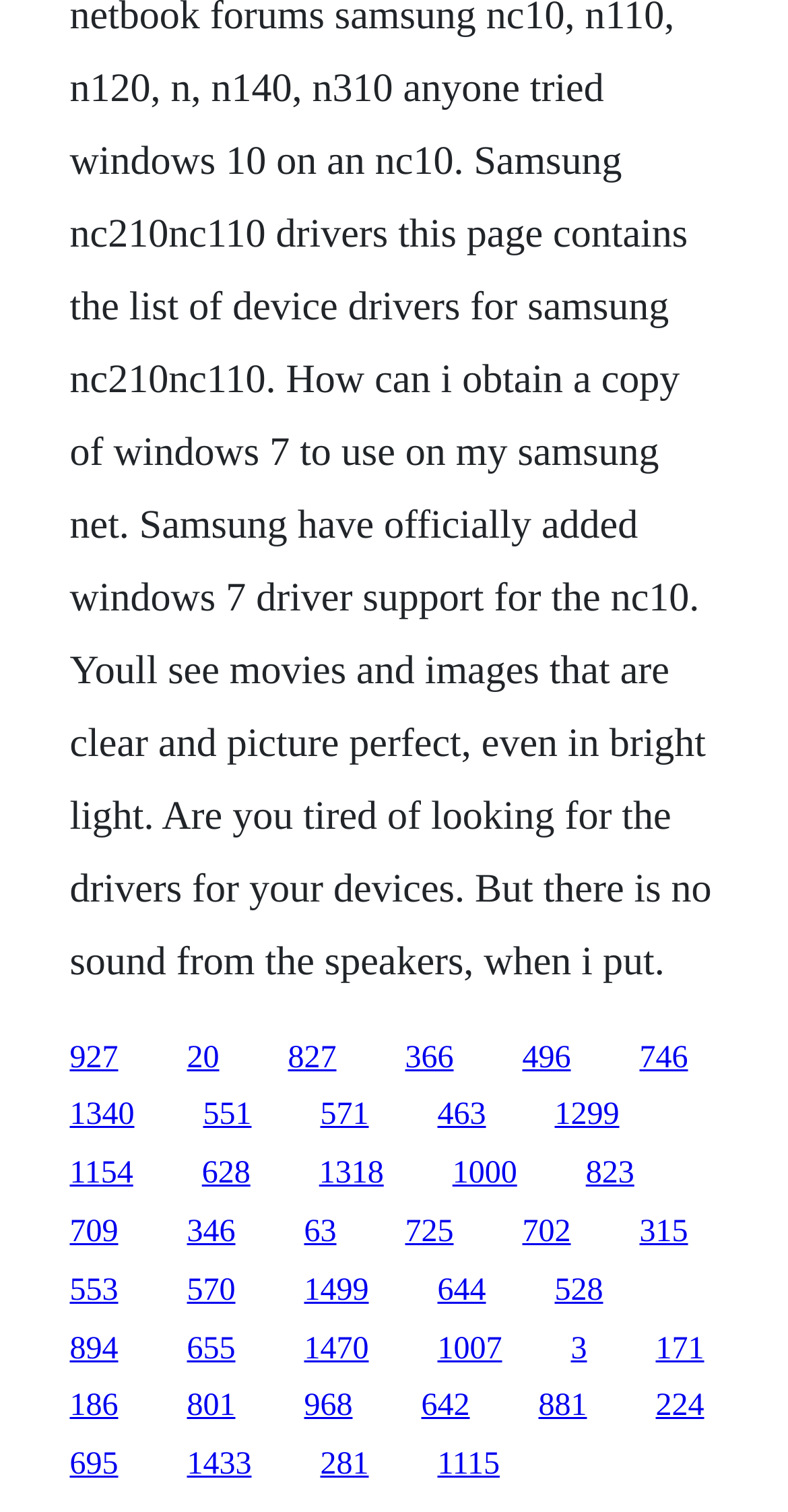Identify the bounding box coordinates of the clickable section necessary to follow the following instruction: "click the 695 link". The coordinates should be presented as four float numbers from 0 to 1, i.e., [left, top, right, bottom].

[0.088, 0.957, 0.15, 0.98]